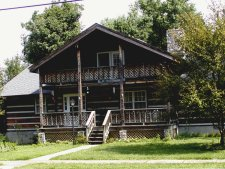Describe every aspect of the image in detail.

This image showcases a charming log cabin, representing a cozy bed and breakfast located in Berea, Kentucky. The structure features a rustic wooden facade, complete with a wide front porch adorned with decorative railings, inviting visitors to relax and enjoy the surrounding natural beauty. The cabin is set against a backdrop of lush greenery, enhancing its serene and peaceful atmosphere. This picturesque setting reflects the warmth and hospitality typical of log cabins in Kentucky, making it an appealing destination for travelers seeking a unique and tranquil stay.